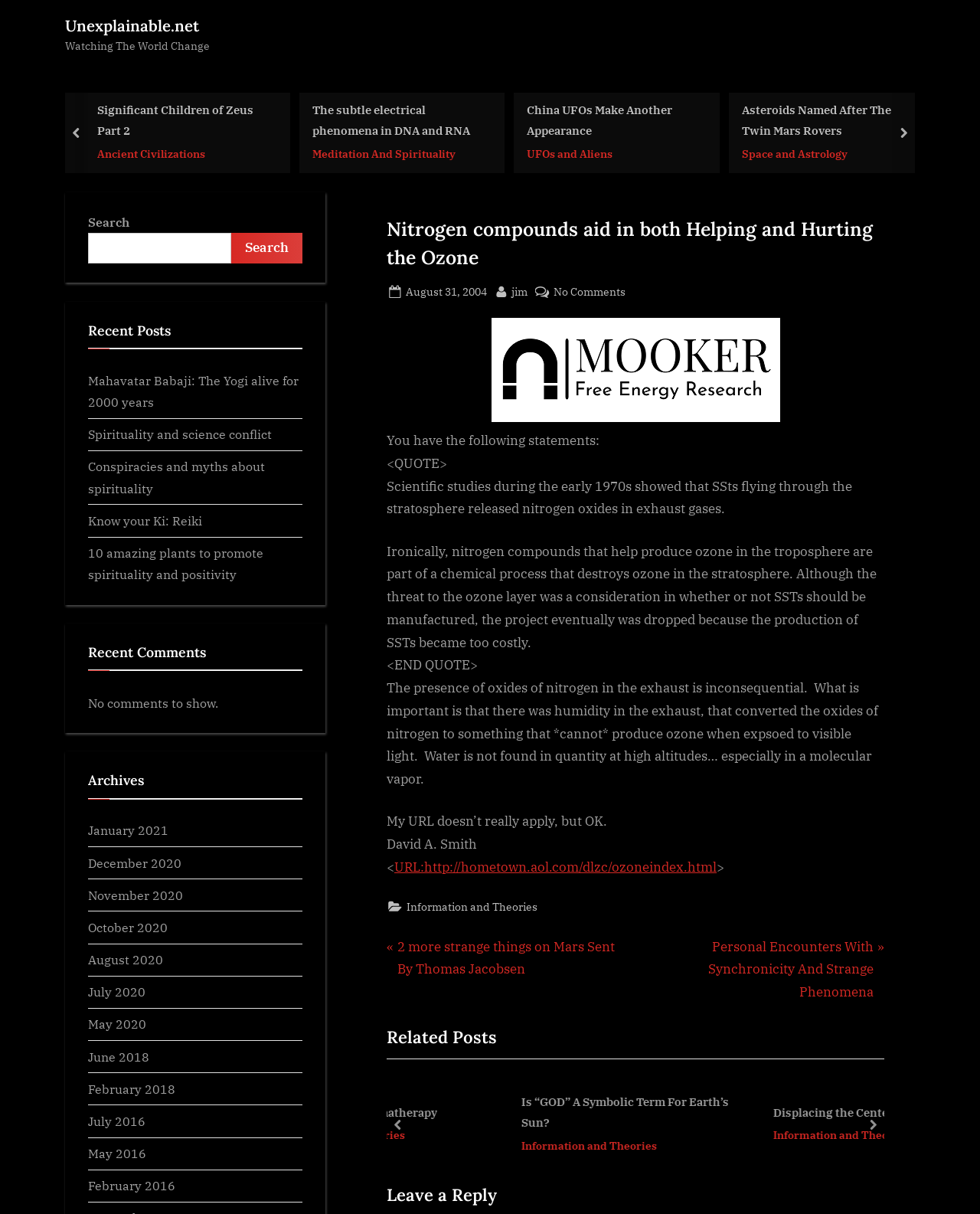Can you find the bounding box coordinates for the element that needs to be clicked to execute this instruction: "Click on the 'prev' button"? The coordinates should be given as four float numbers between 0 and 1, i.e., [left, top, right, bottom].

[0.066, 0.076, 0.09, 0.142]